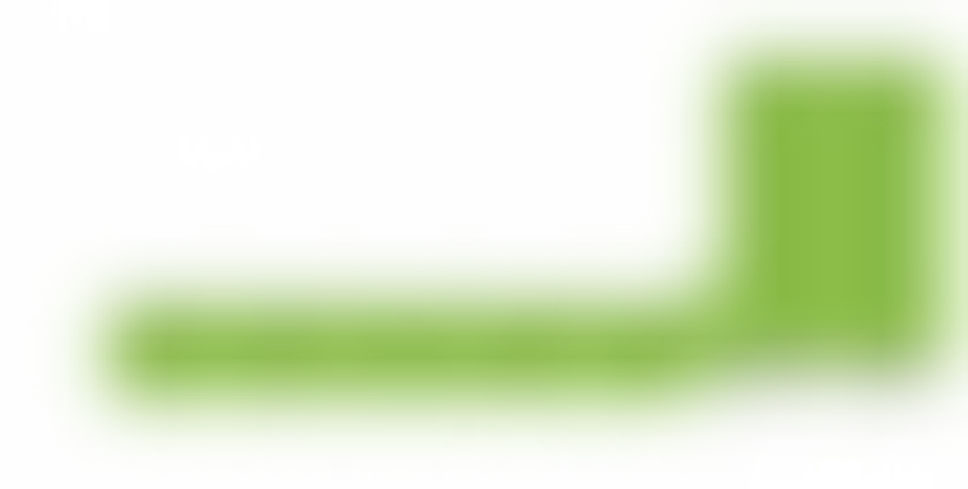Formulate a detailed description of the image content.

This image features a vibrant green ball, symbolizing creativity and growth. It likely serves as a visual aid in a learning context, as suggested by the nearby headings for "Green Ball Lessons" and "Yellow Ball Lessons." The overall color palette is bright and engaging, drawing attention to the themes of exploration and fun in educational activities. This depiction of the green ball may be utilized to convey concepts in lessons, potentially highlighting its significance in a playful learning environment.